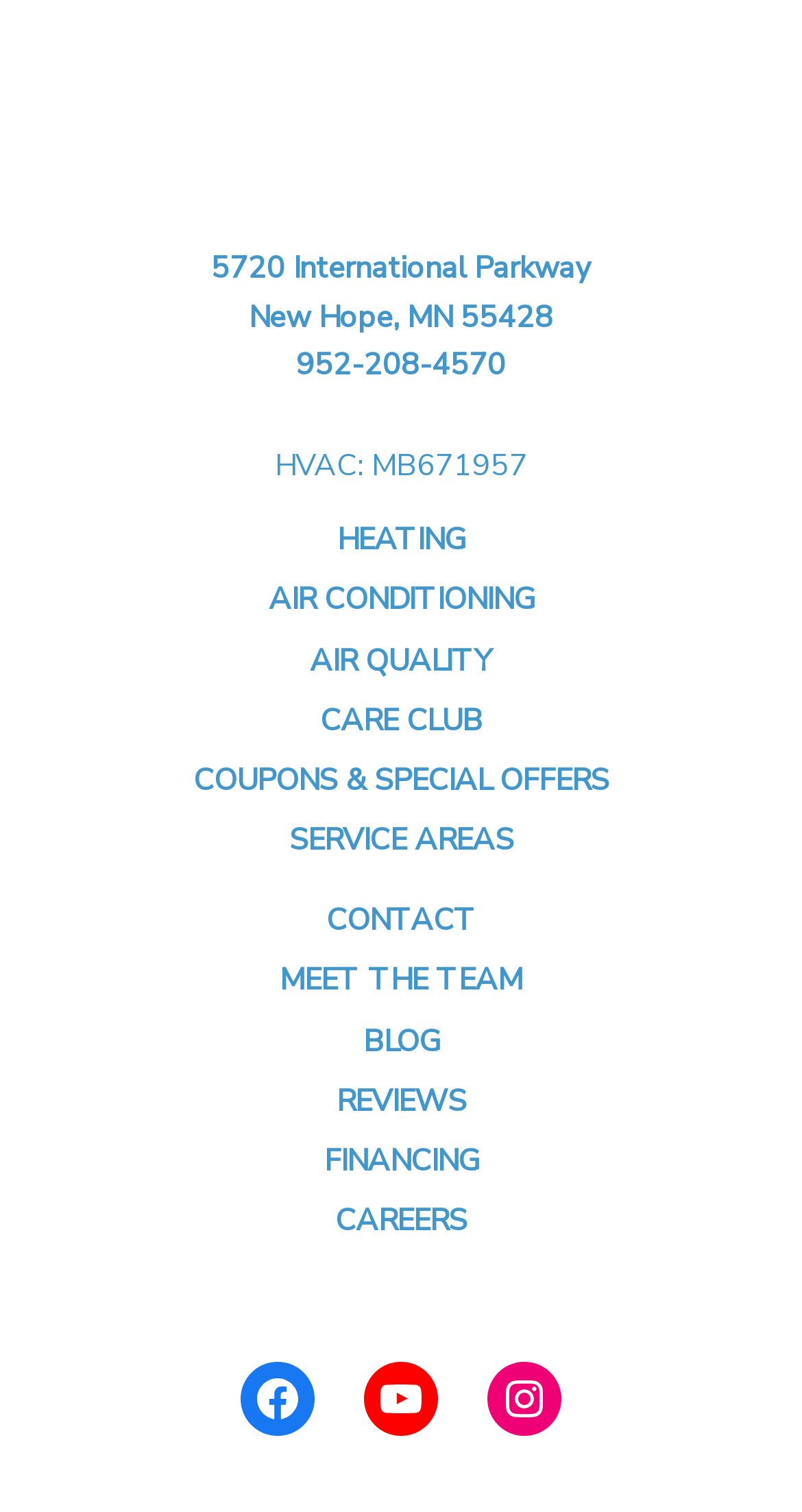Provide the bounding box coordinates of the UI element this sentence describes: "Nigeria".

None